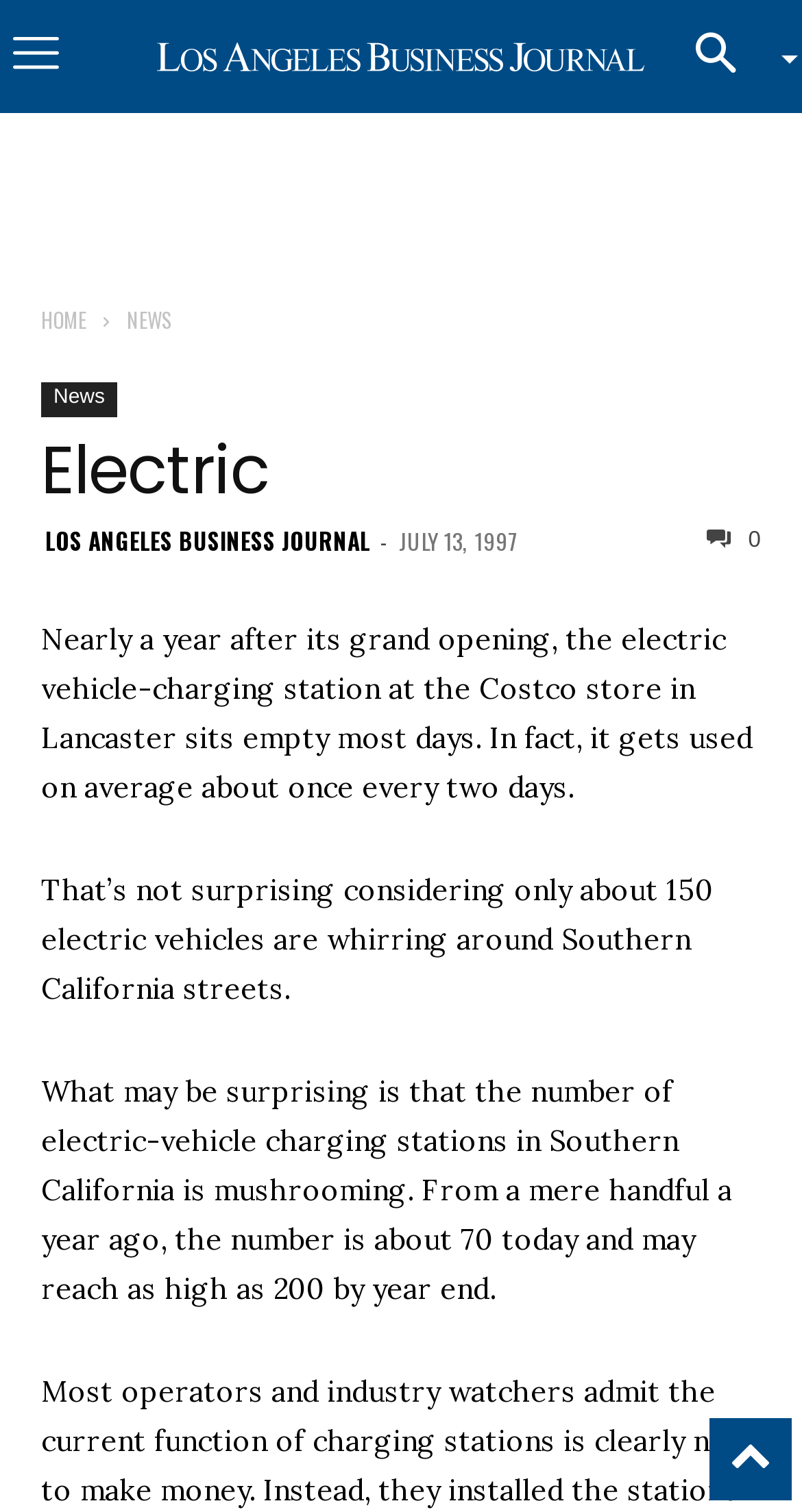What is the name of the publication?
Please answer the question with a detailed response using the information from the screenshot.

The answer can be found in the top section of the webpage, where the logo and name of the publication are displayed. The text 'LOS ANGELES BUSINESS JOURNAL' provides the information about the name of the publication.